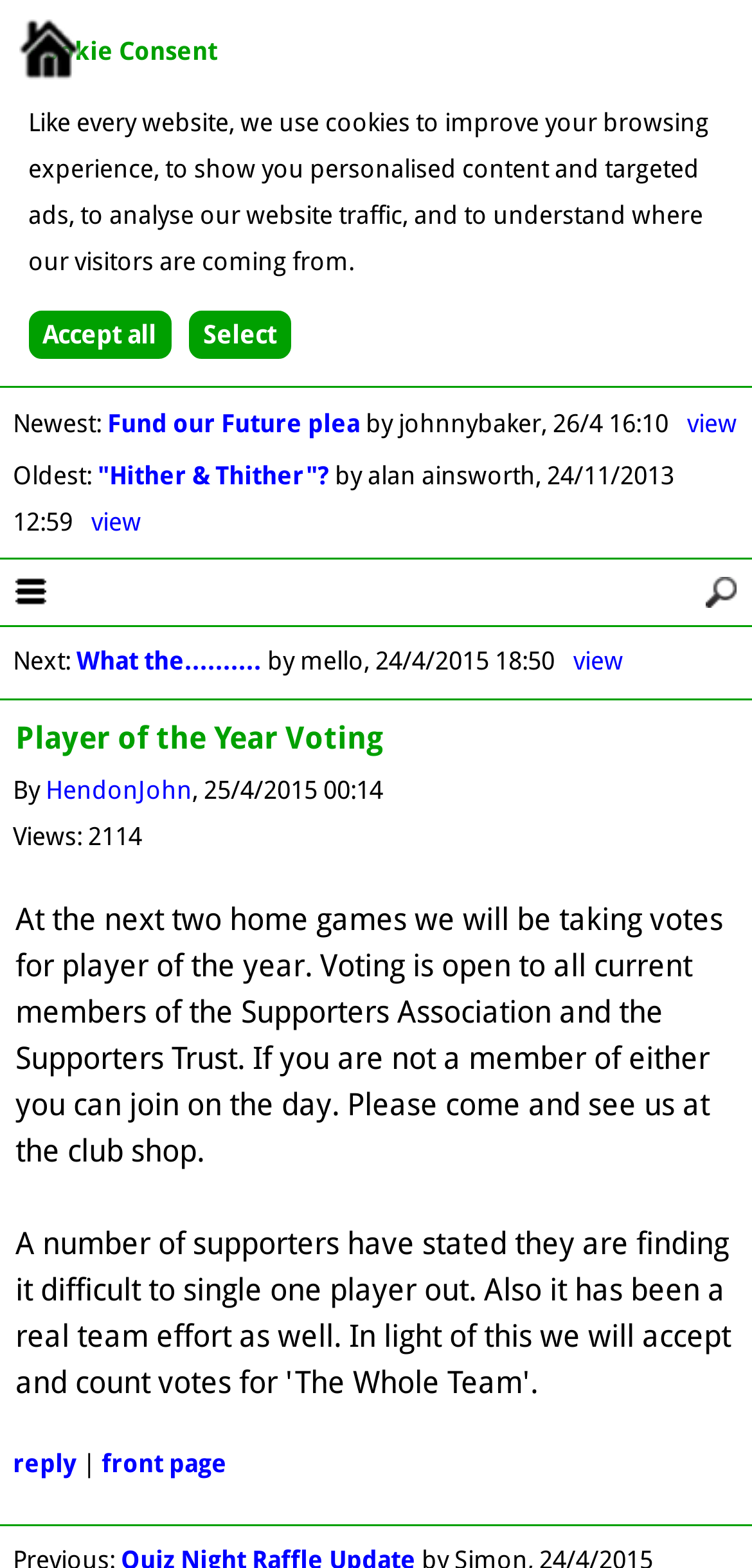How many views does the 'Player of the Year Voting' topic have?
Could you give a comprehensive explanation in response to this question?

I found the 'Player of the Year Voting' topic and looked for the view count, which is mentioned as 'Views: 2114'.